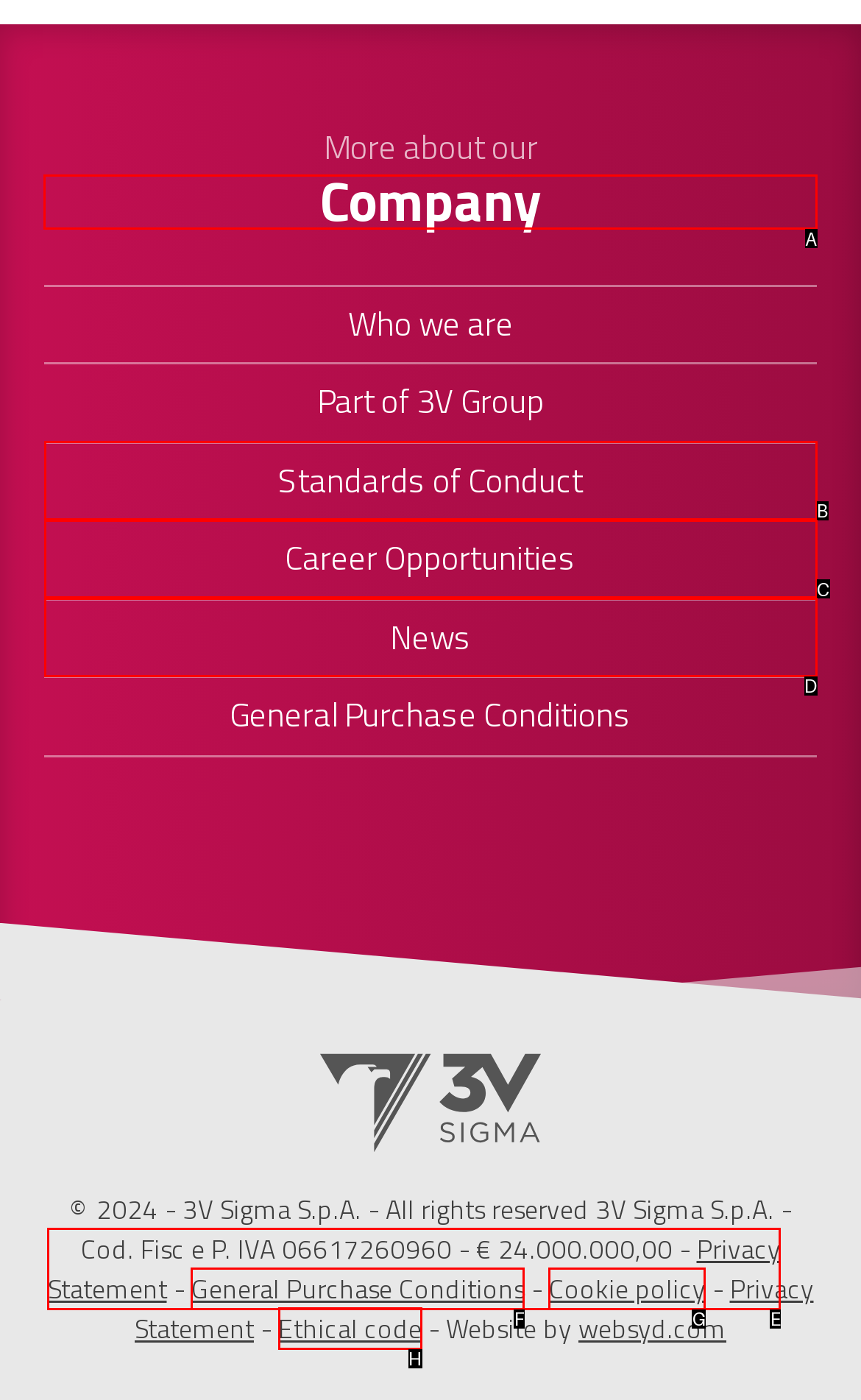Indicate the HTML element to be clicked to accomplish this task: Learn about the company Respond using the letter of the correct option.

A